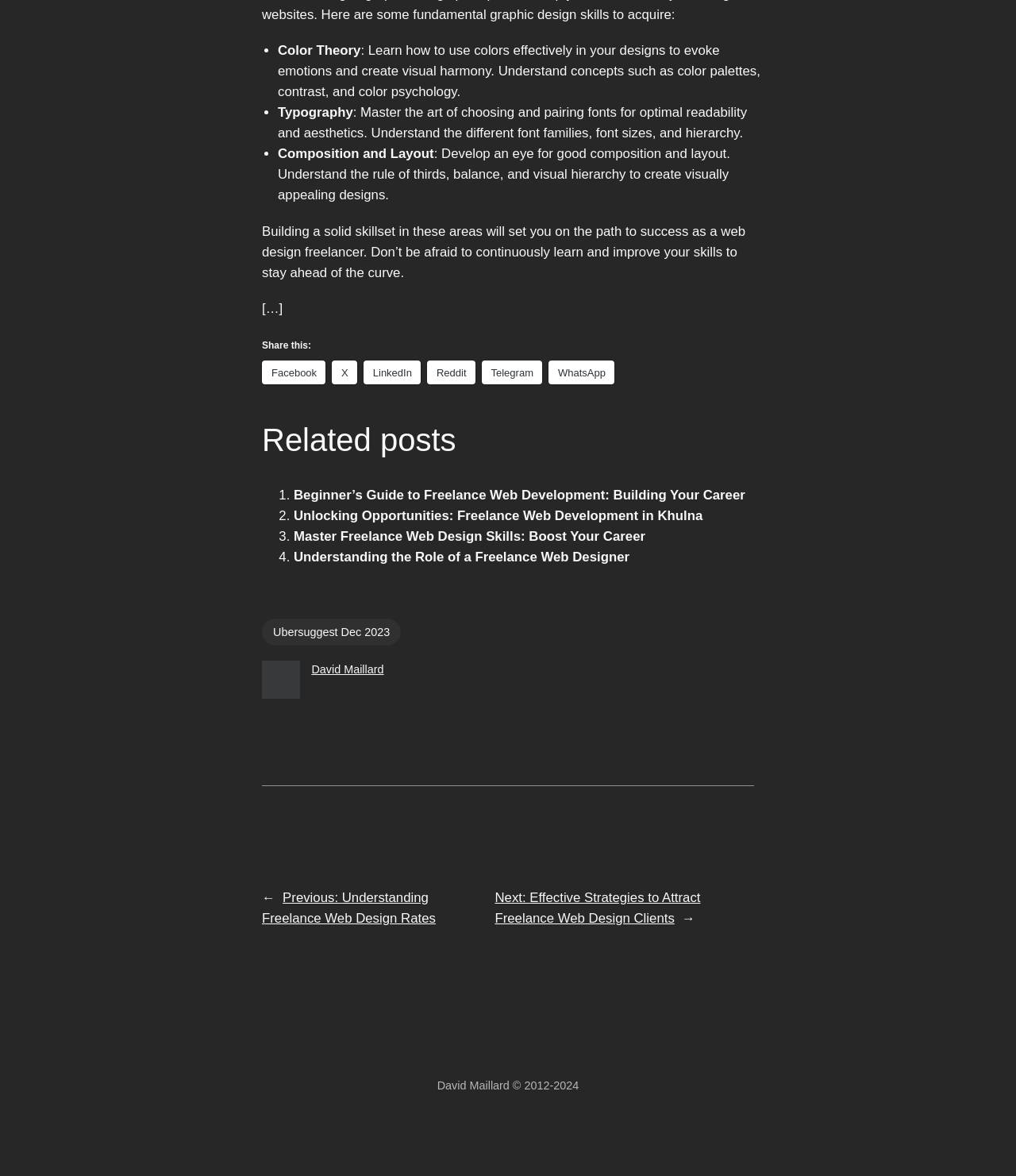Please provide the bounding box coordinates for the element that needs to be clicked to perform the instruction: "Read related post: Beginner’s Guide to Freelance Web Development: Building Your Career". The coordinates must consist of four float numbers between 0 and 1, formatted as [left, top, right, bottom].

[0.289, 0.414, 0.733, 0.427]